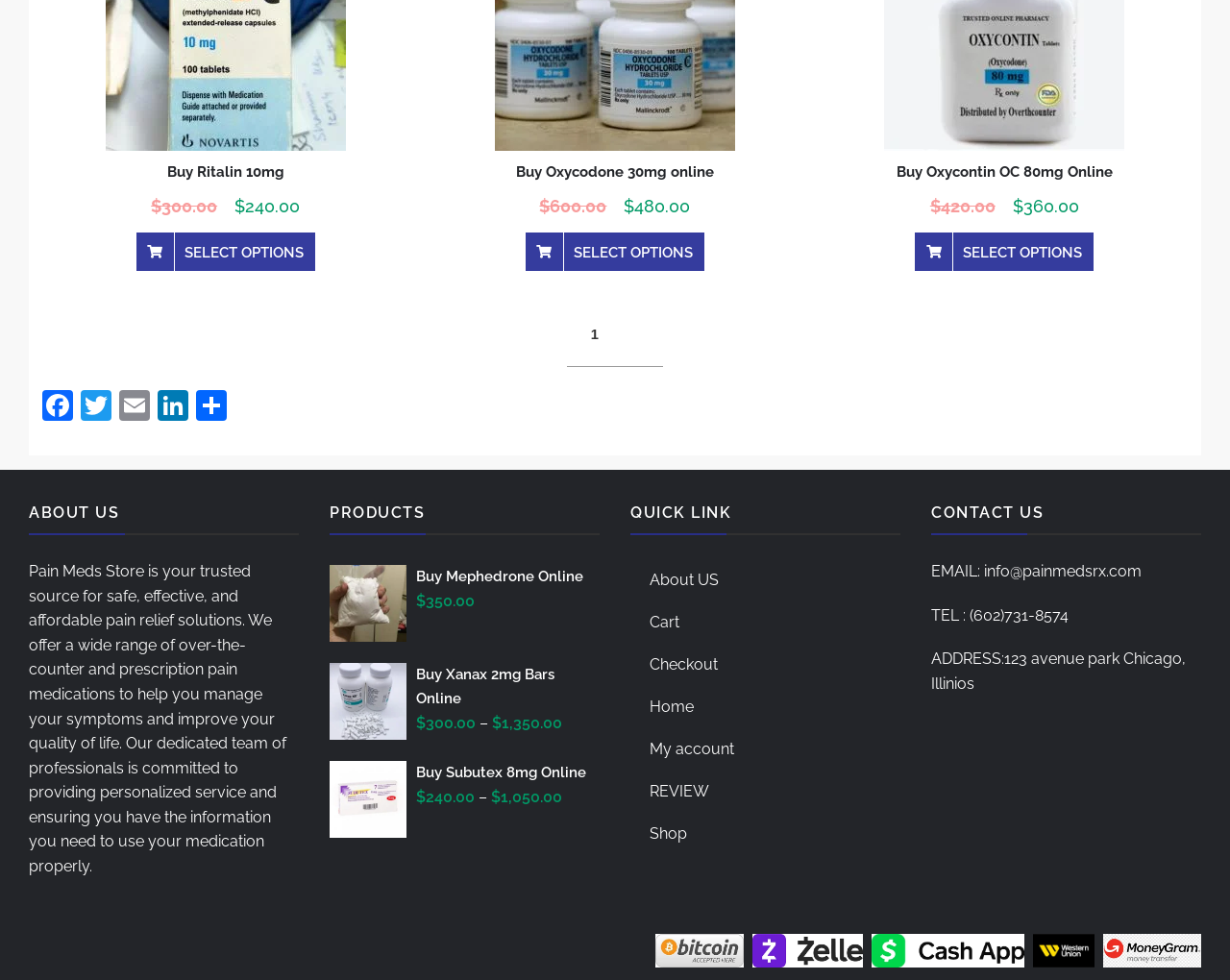Please reply to the following question using a single word or phrase: 
What is the price of Buy Subutex 8mg online?

$240.00